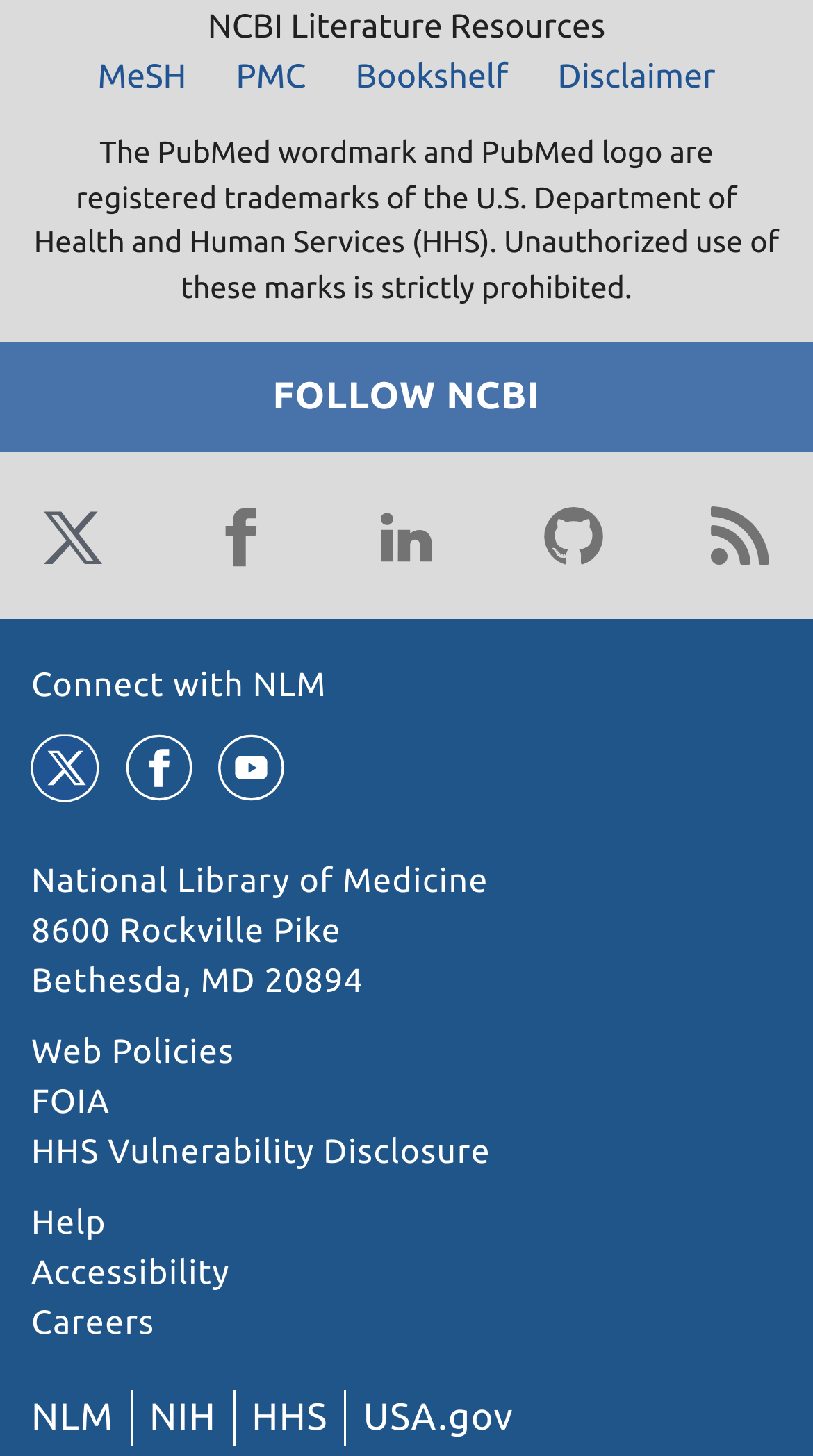Given the description "HHS Vulnerability Disclosure", provide the bounding box coordinates of the corresponding UI element.

[0.038, 0.779, 0.603, 0.805]